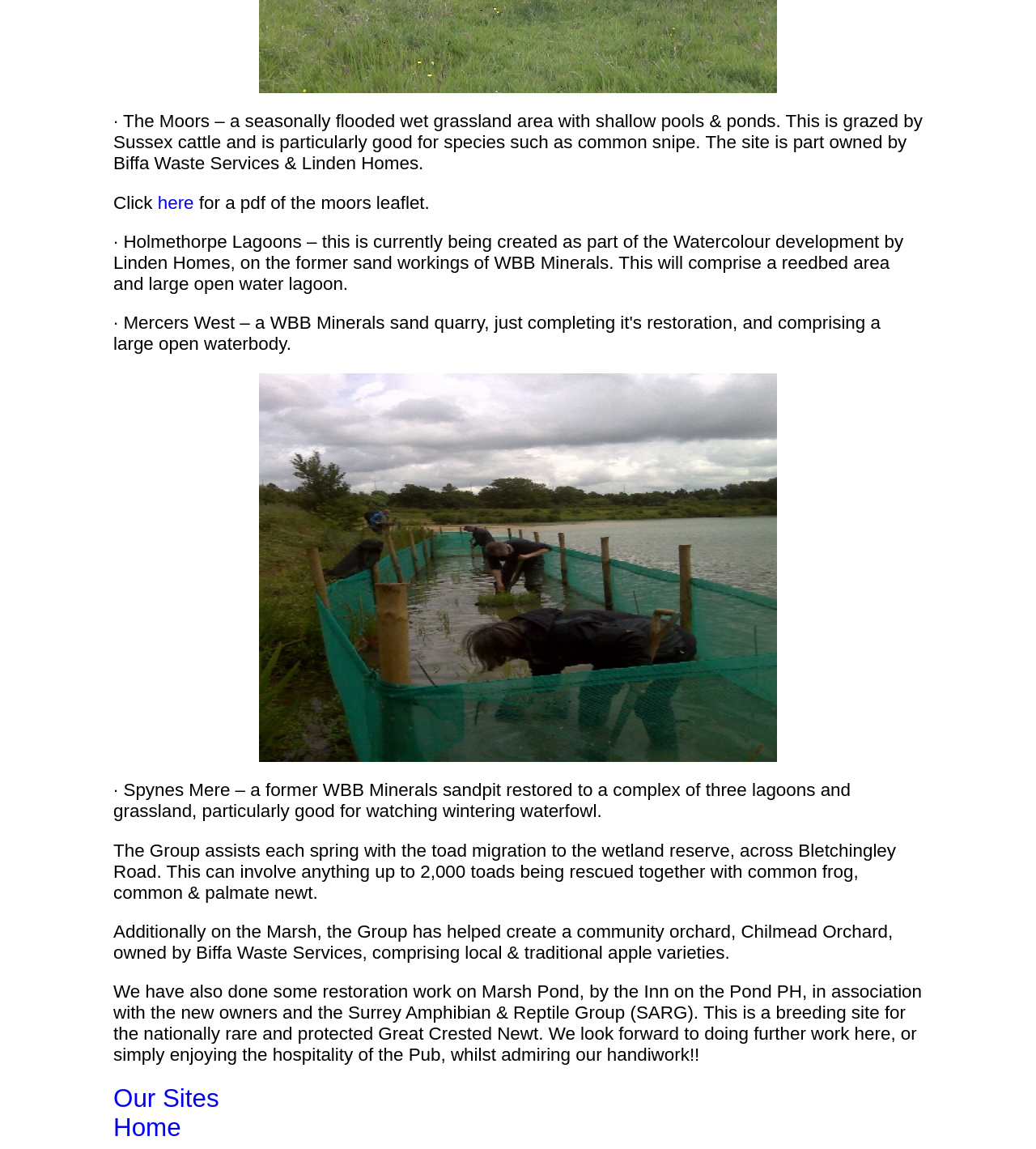Identify the bounding box coordinates of the HTML element based on this description: "Services".

None